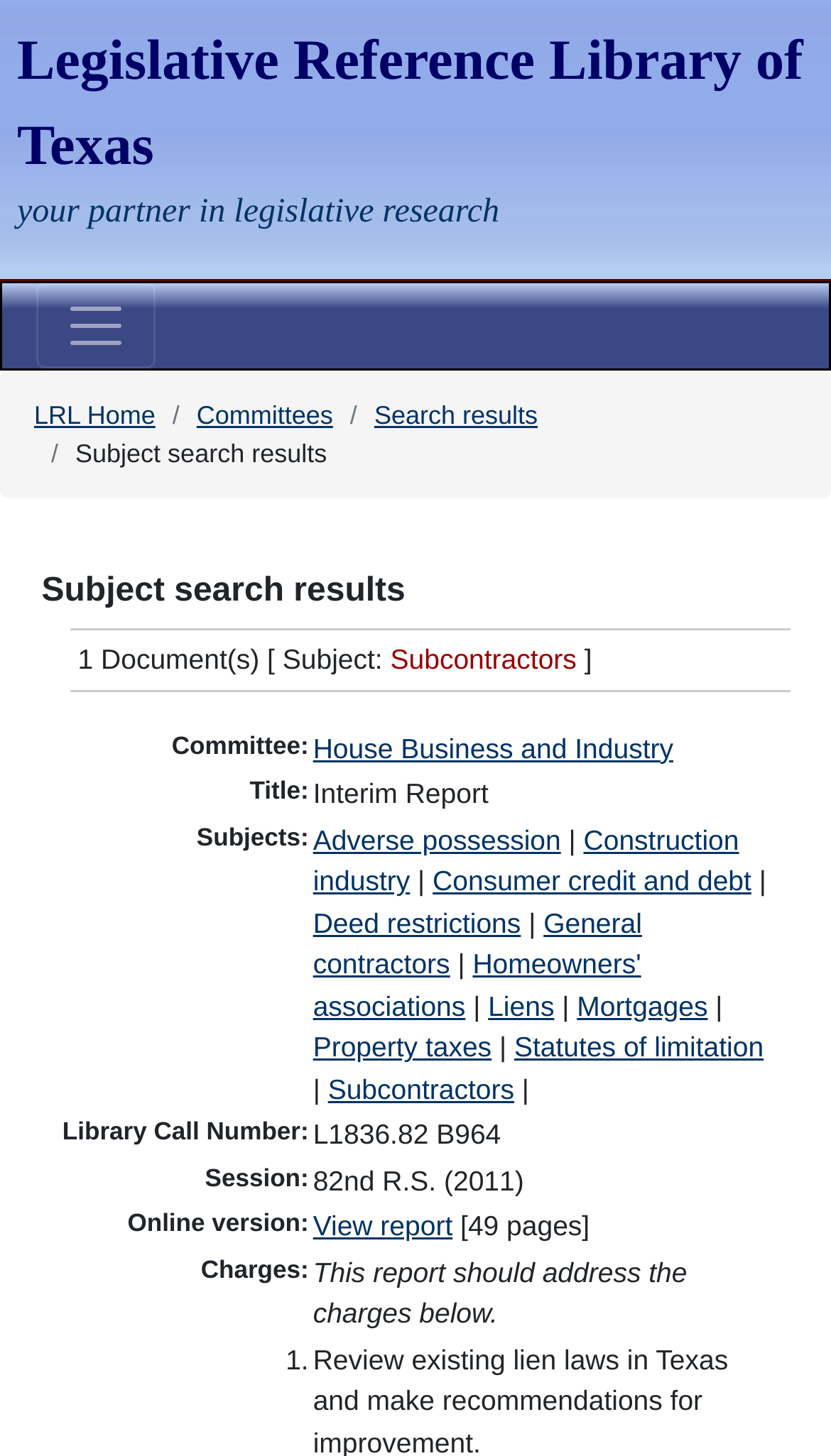From the element description Search results, predict the bounding box coordinates of the UI element. The coordinates must be specified in the format (top-left x, top-left y, bottom-right x, bottom-right y) and should be within the 0 to 1 range.

[0.45, 0.275, 0.647, 0.295]